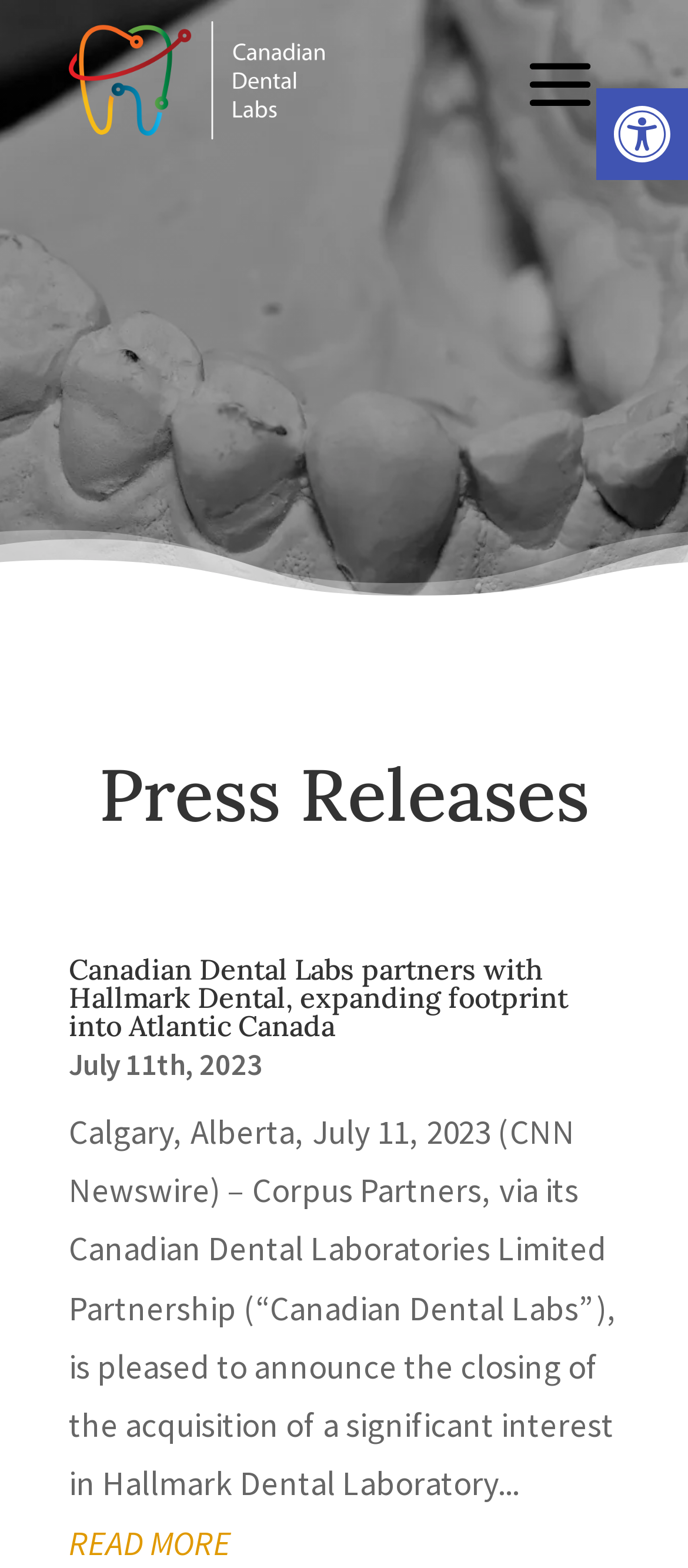Please provide a detailed answer to the question below based on the screenshot: 
What is the logo of Canadian Dental Labs?

The logo of Canadian Dental Labs can be found in the image with the text 'Canadian Dental Labs' and a bounding box of [0.1, 0.013, 0.472, 0.089]. This image is likely the logo of the company.